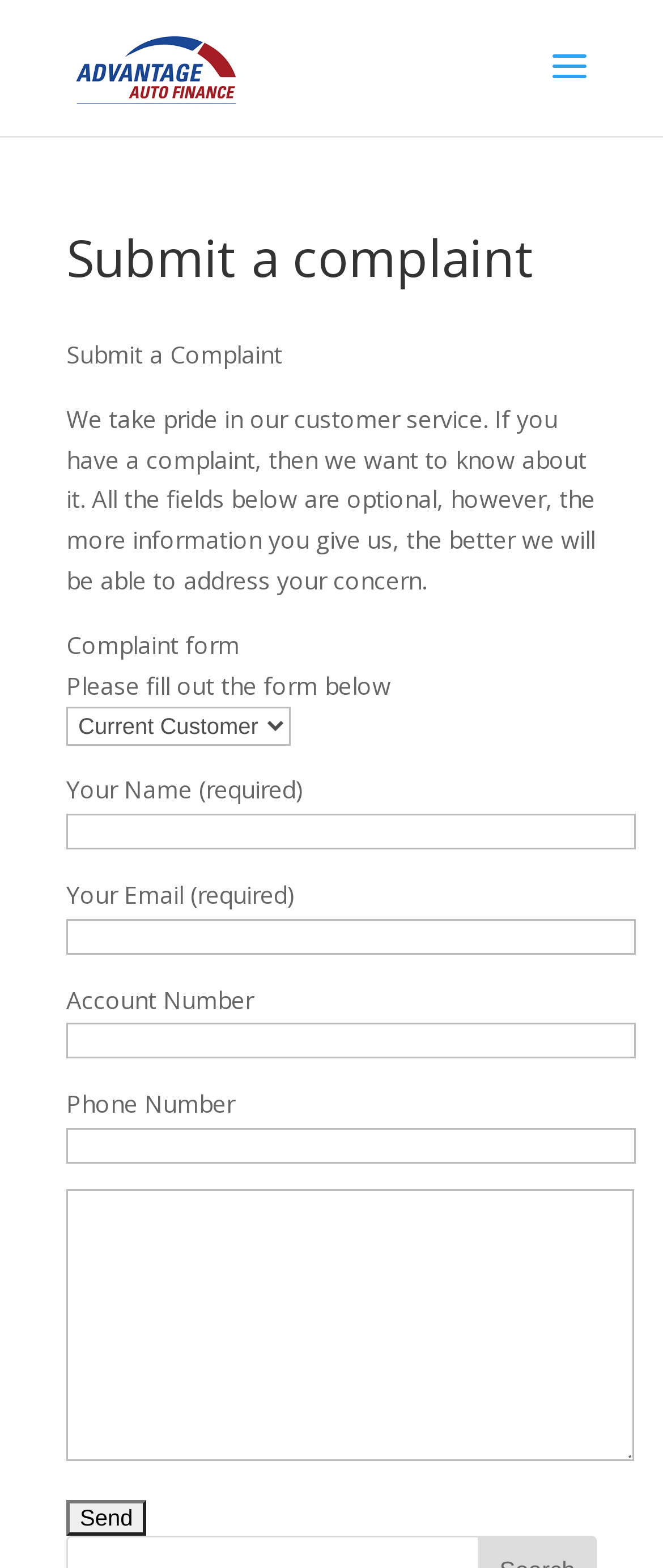Please identify the coordinates of the bounding box that should be clicked to fulfill this instruction: "Check the Economic Calendar".

None